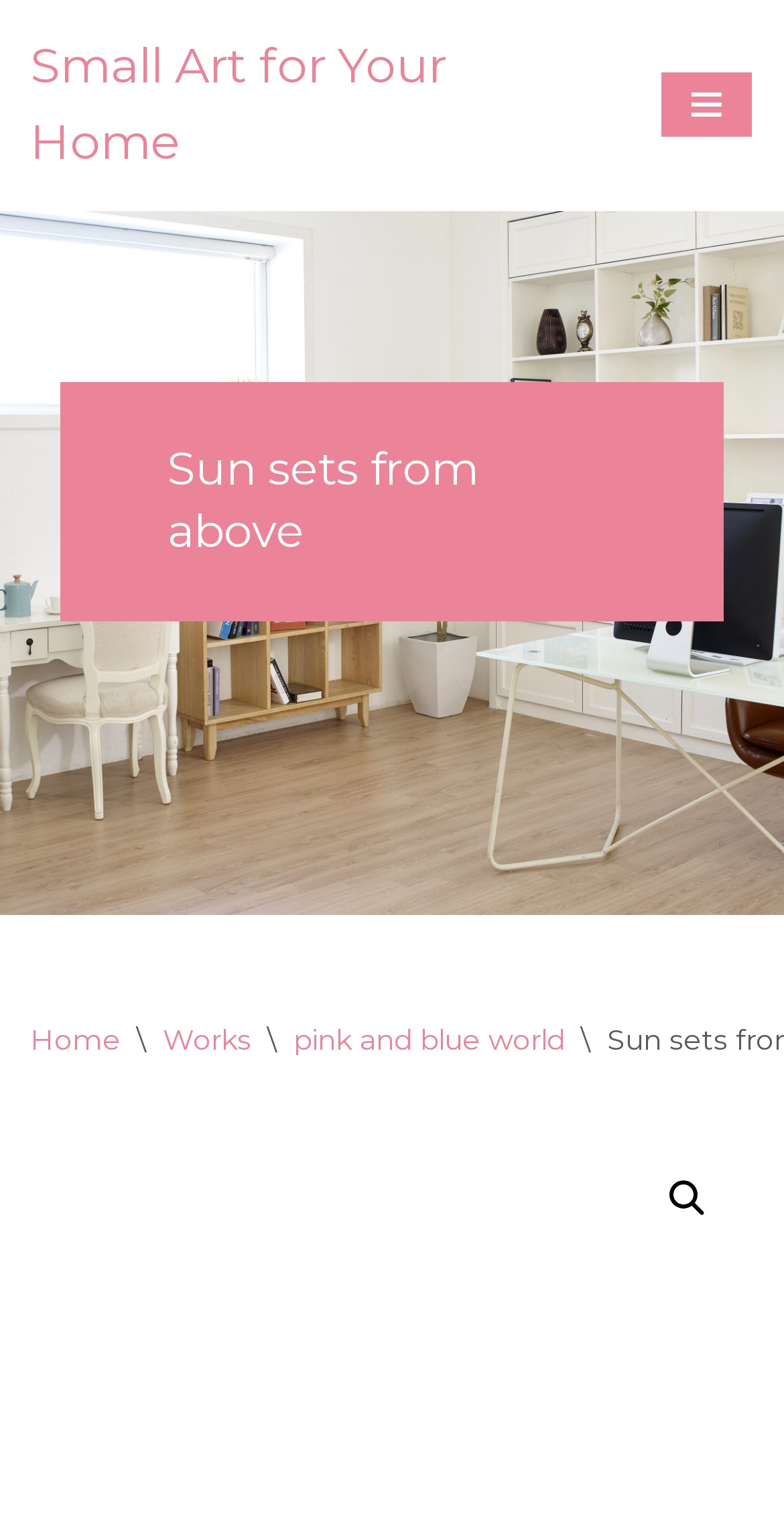Provide the bounding box coordinates for the UI element that is described as: "Skip to content".

[0.0, 0.042, 0.077, 0.068]